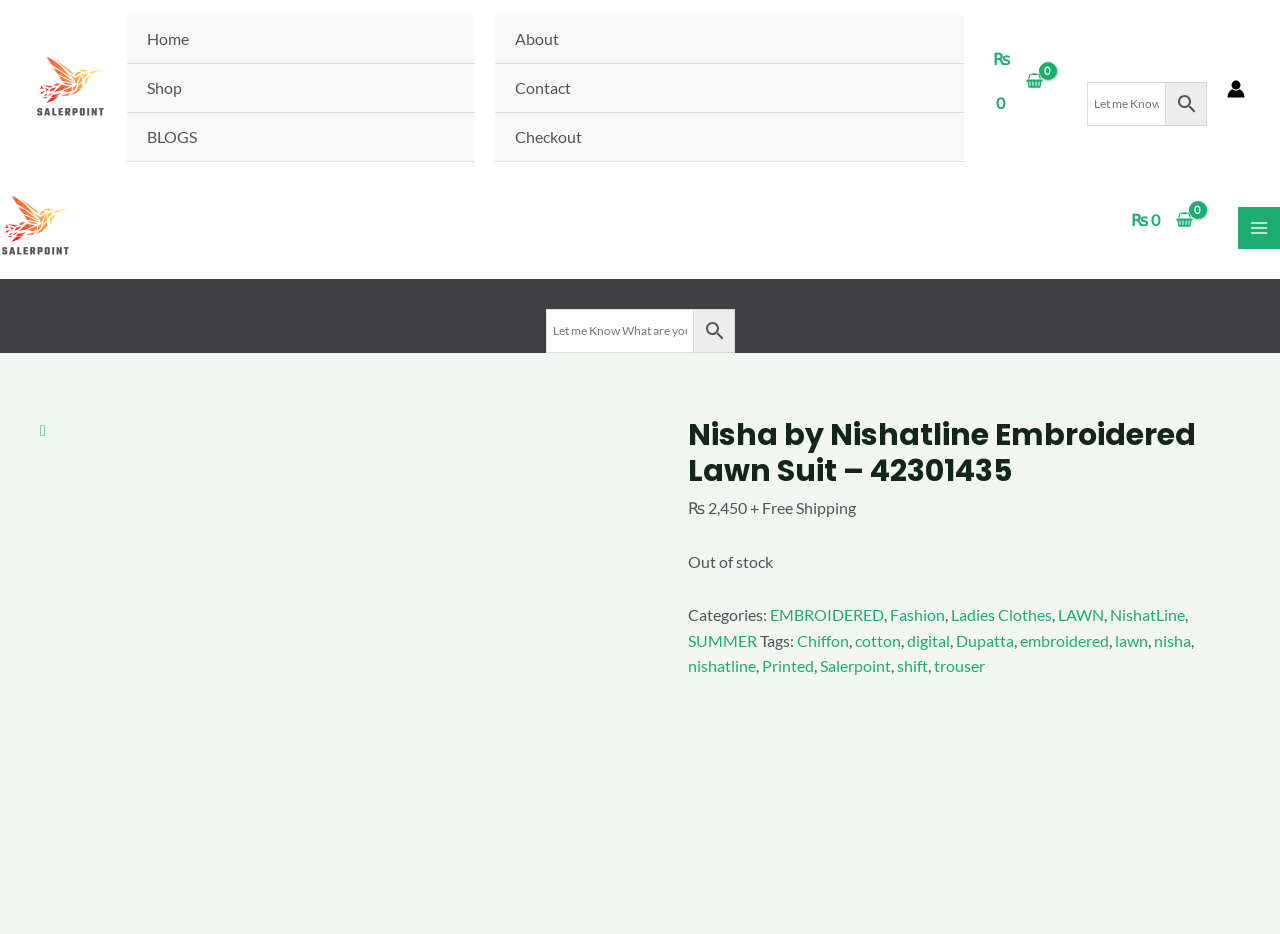Identify the bounding box coordinates necessary to click and complete the given instruction: "View account information".

[0.959, 0.085, 0.973, 0.104]